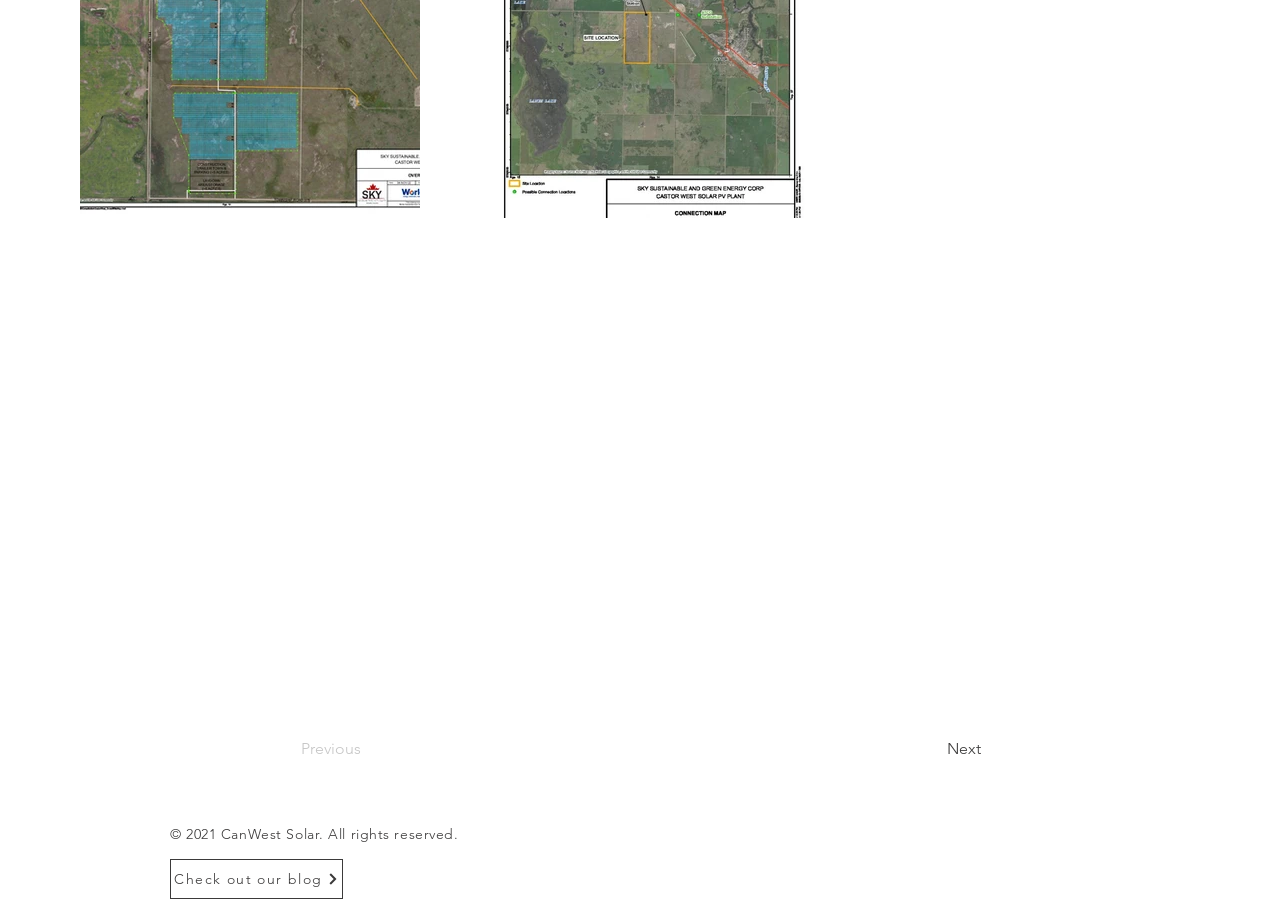Extract the bounding box for the UI element that matches this description: "Next".

[0.661, 0.792, 0.766, 0.835]